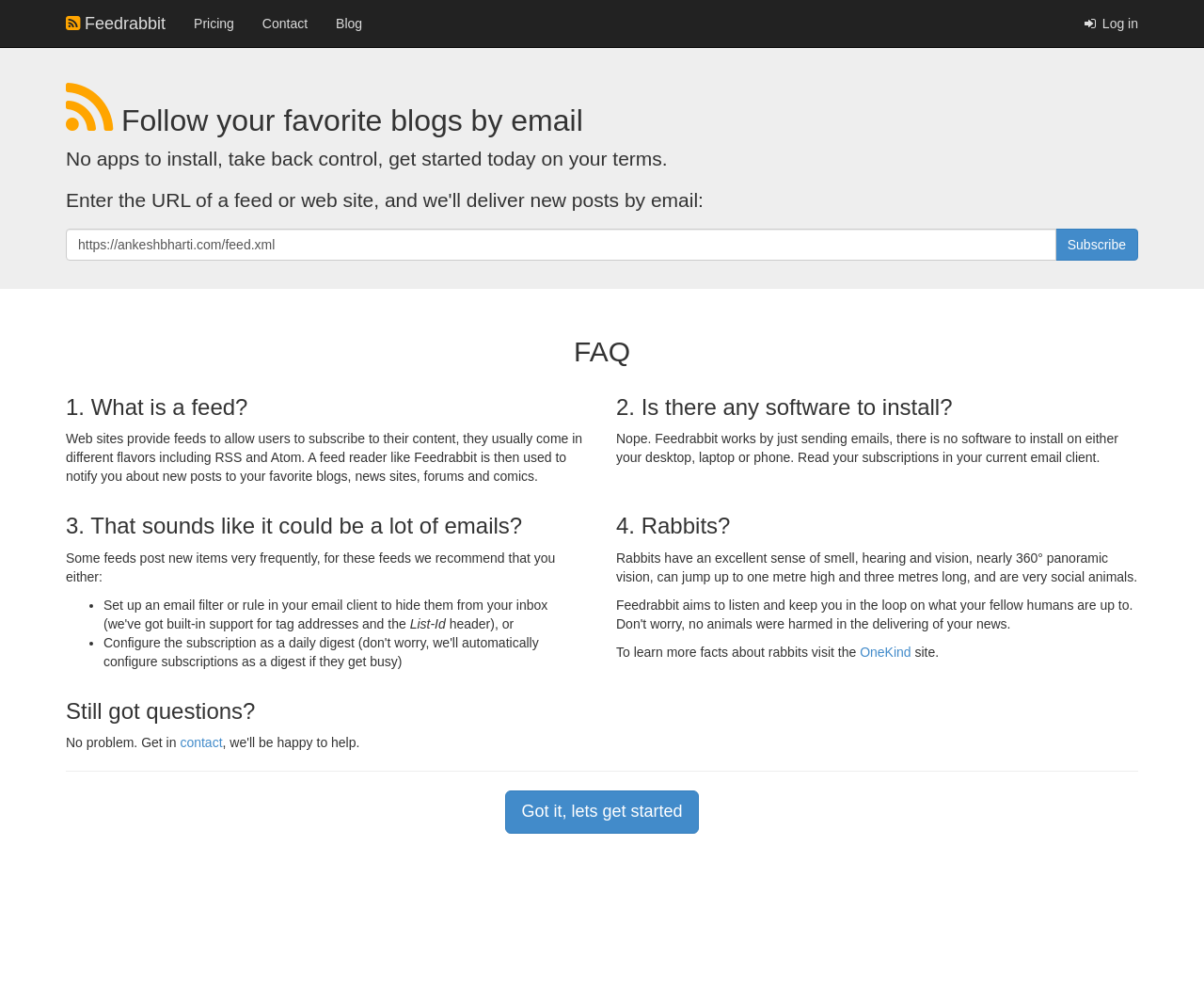Highlight the bounding box coordinates of the element that should be clicked to carry out the following instruction: "Click on the 'Pricing' link". The coordinates must be given as four float numbers ranging from 0 to 1, i.e., [left, top, right, bottom].

[0.149, 0.0, 0.206, 0.047]